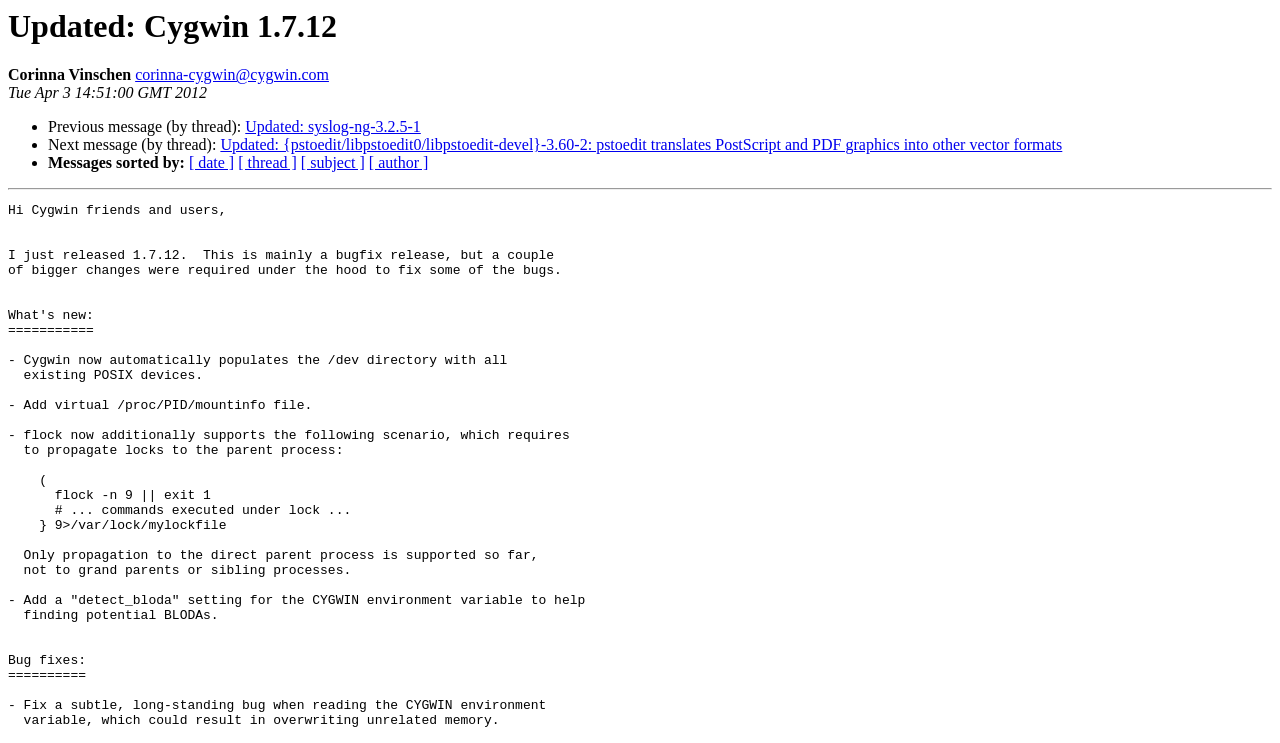Please respond to the question using a single word or phrase:
How many links are there in this message?

5